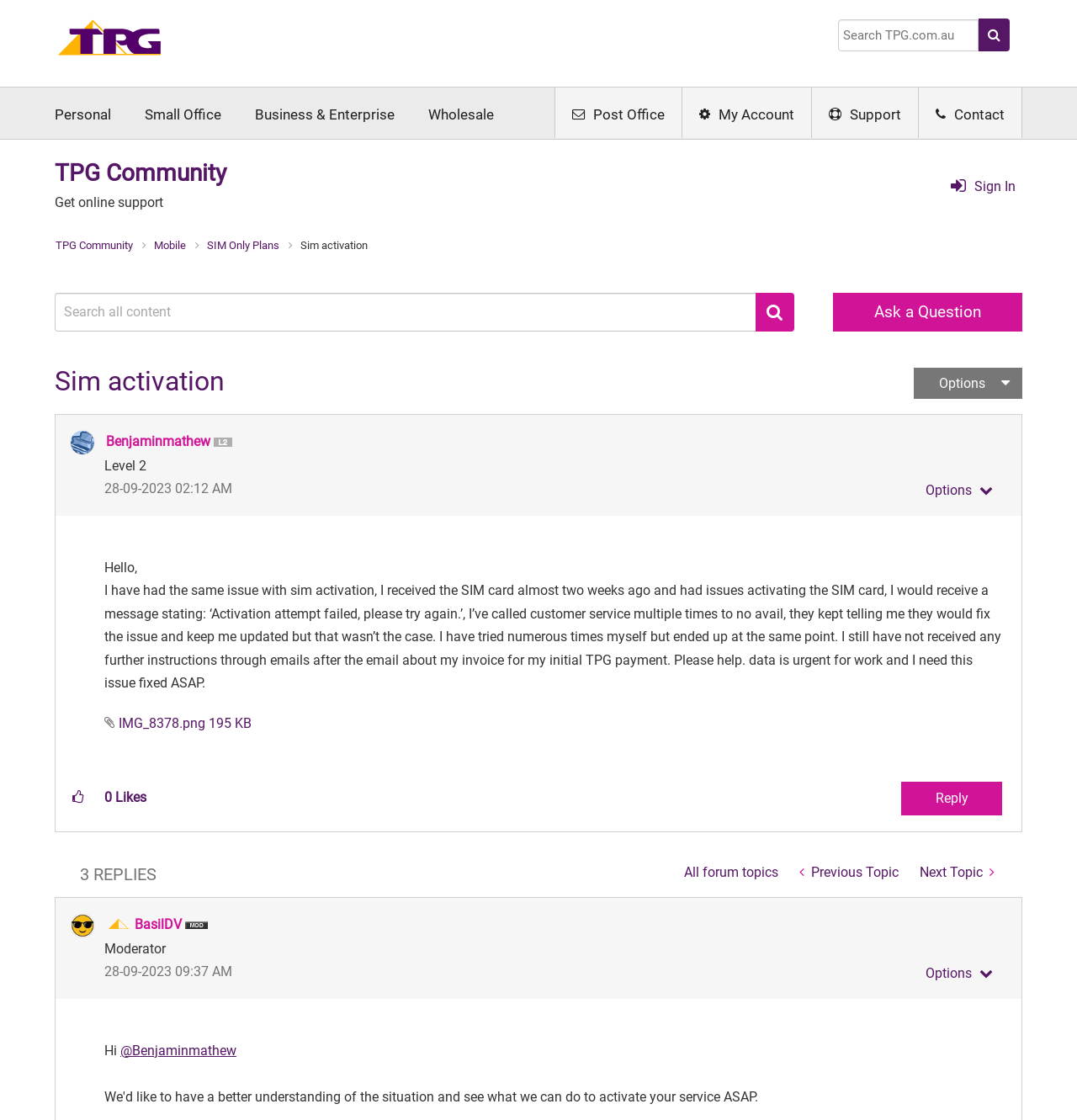What is the topic of the current discussion?
Using the visual information, reply with a single word or short phrase.

Sim activation